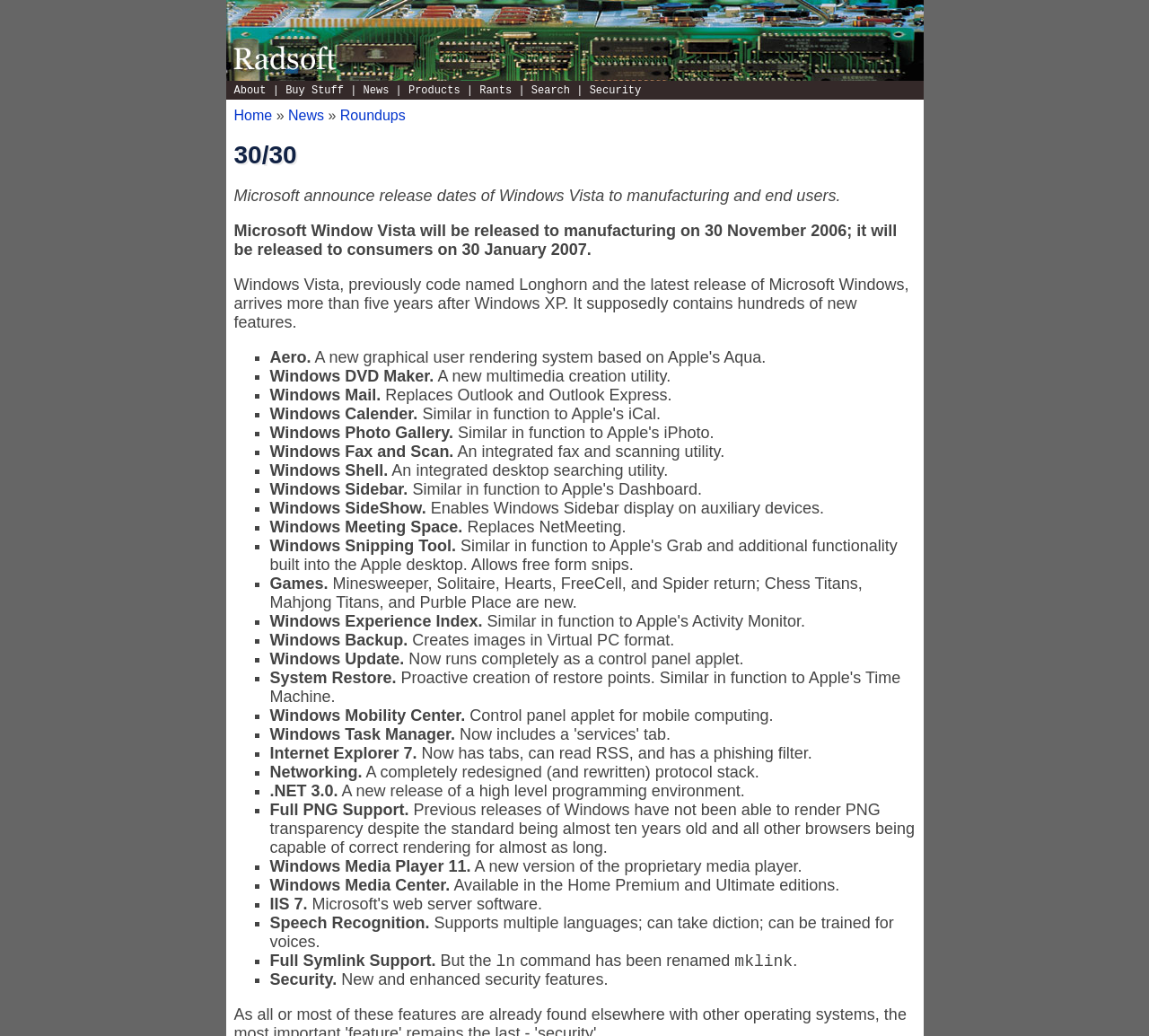Please find the bounding box for the UI component described as follows: "Buy Stuff".

[0.249, 0.081, 0.299, 0.093]